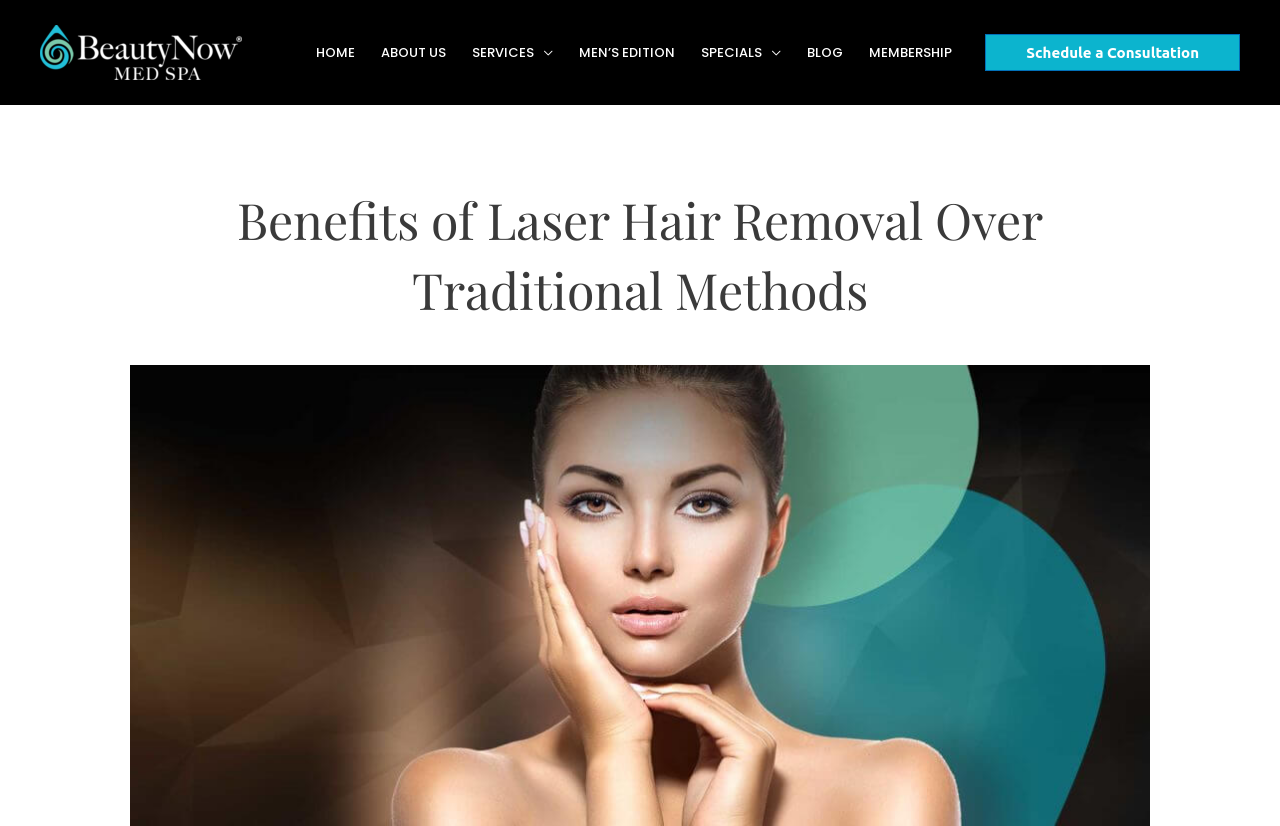Produce an elaborate caption capturing the essence of the webpage.

The webpage appears to be about the benefits of laser hair removal over traditional methods. At the top left of the page, there is a navigation menu with 7 links: "HOME", "ABOUT US", "SERVICES", "MEN'S EDITION", "SPECIALS", "BLOG", and "MEMBERSHIP". The "SERVICES" and "SPECIALS" links have a dropdown menu toggle next to them.

Below the navigation menu, there is a prominent link to "Schedule a Consultation" at the top right of the page. The main content of the page is headed by a title "Benefits of Laser Hair Removal Over Traditional Methods", which takes up a significant portion of the page. There is also a small link at the top left of the page, but its purpose is unclear.

The meta description suggests that the page will discuss the hassles of regularly removing bodily hair from desired areas, and how laser hair removal can be a solution to this problem.